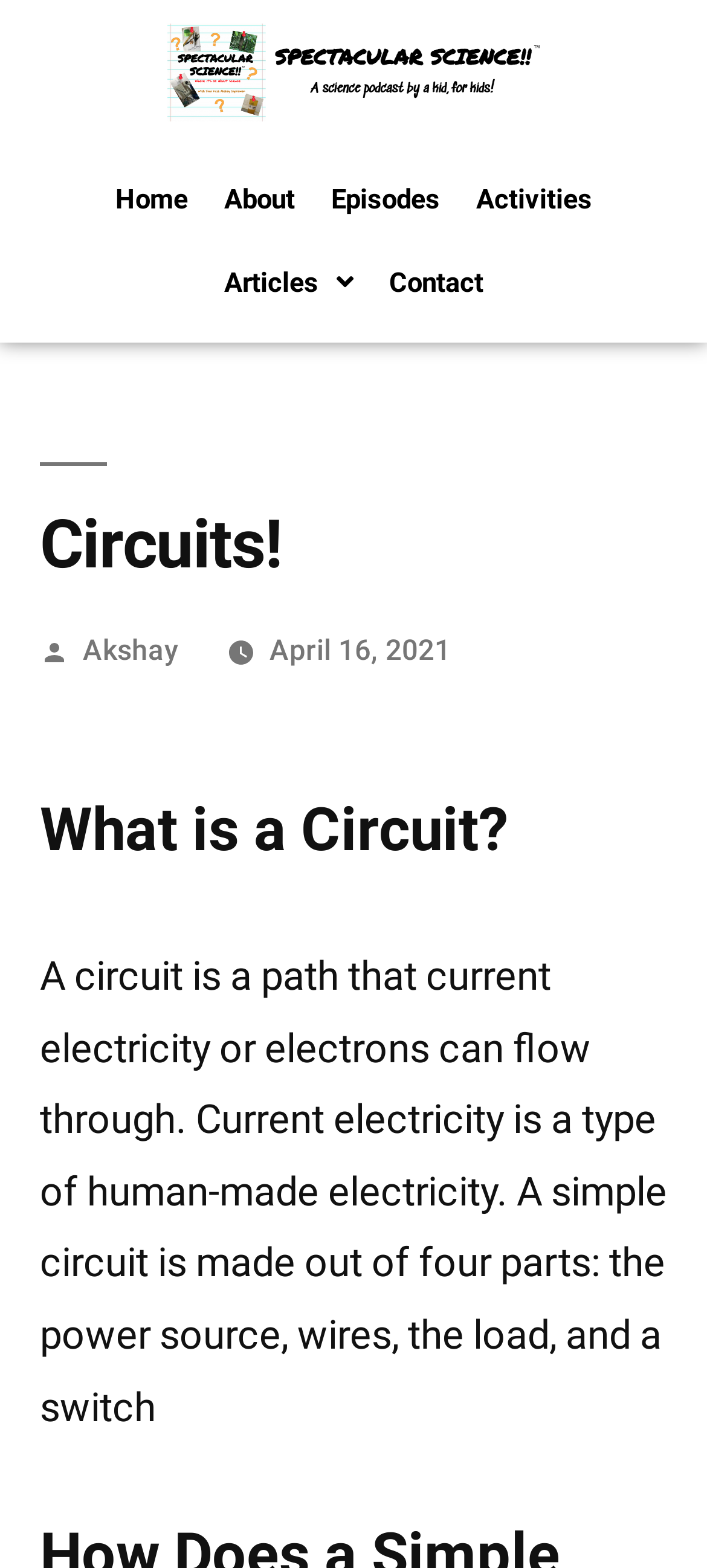How many paragraphs are in the article?
Please look at the screenshot and answer using one word or phrase.

2